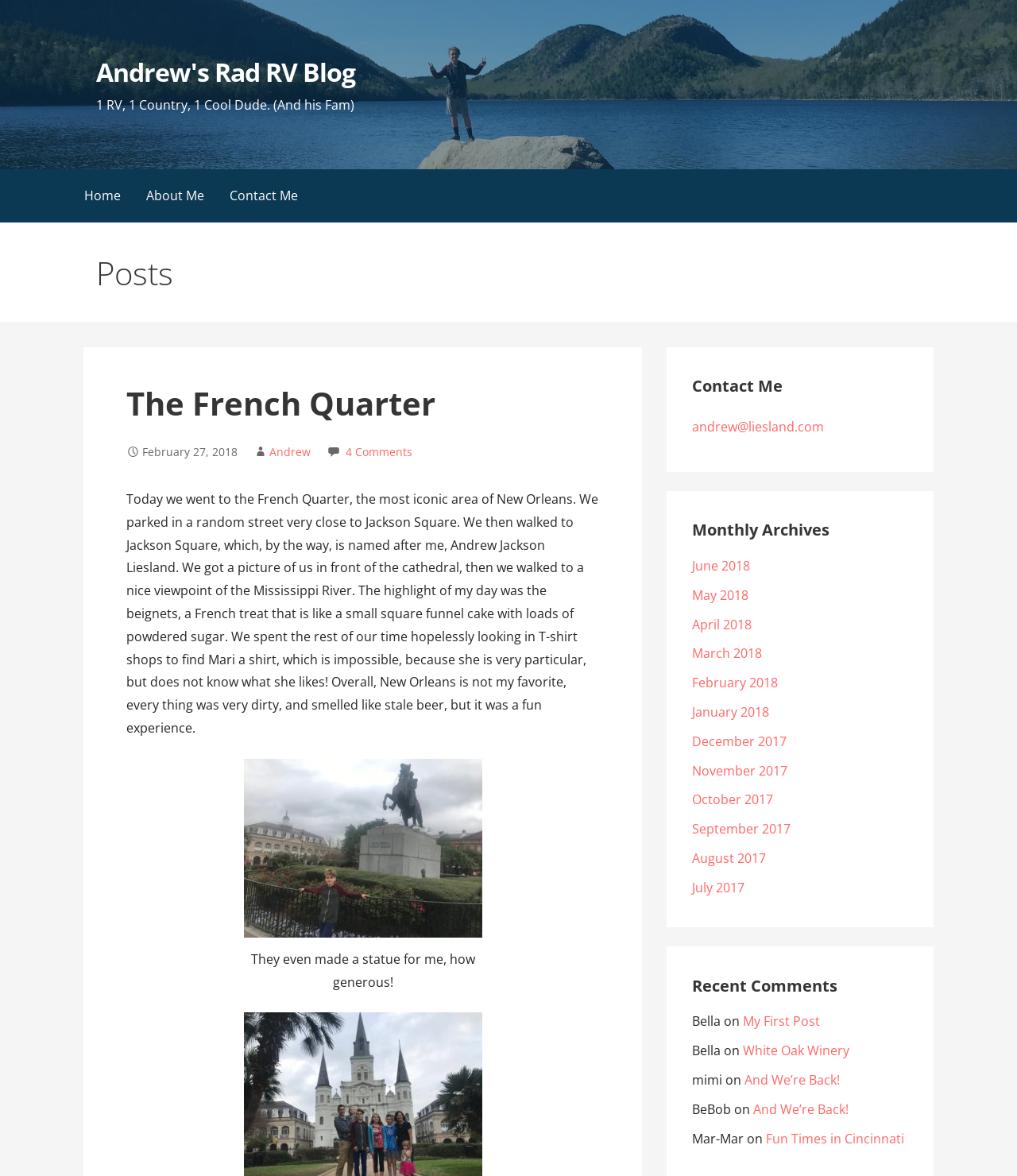Determine the bounding box coordinates of the target area to click to execute the following instruction: "Search eScholarship."

None